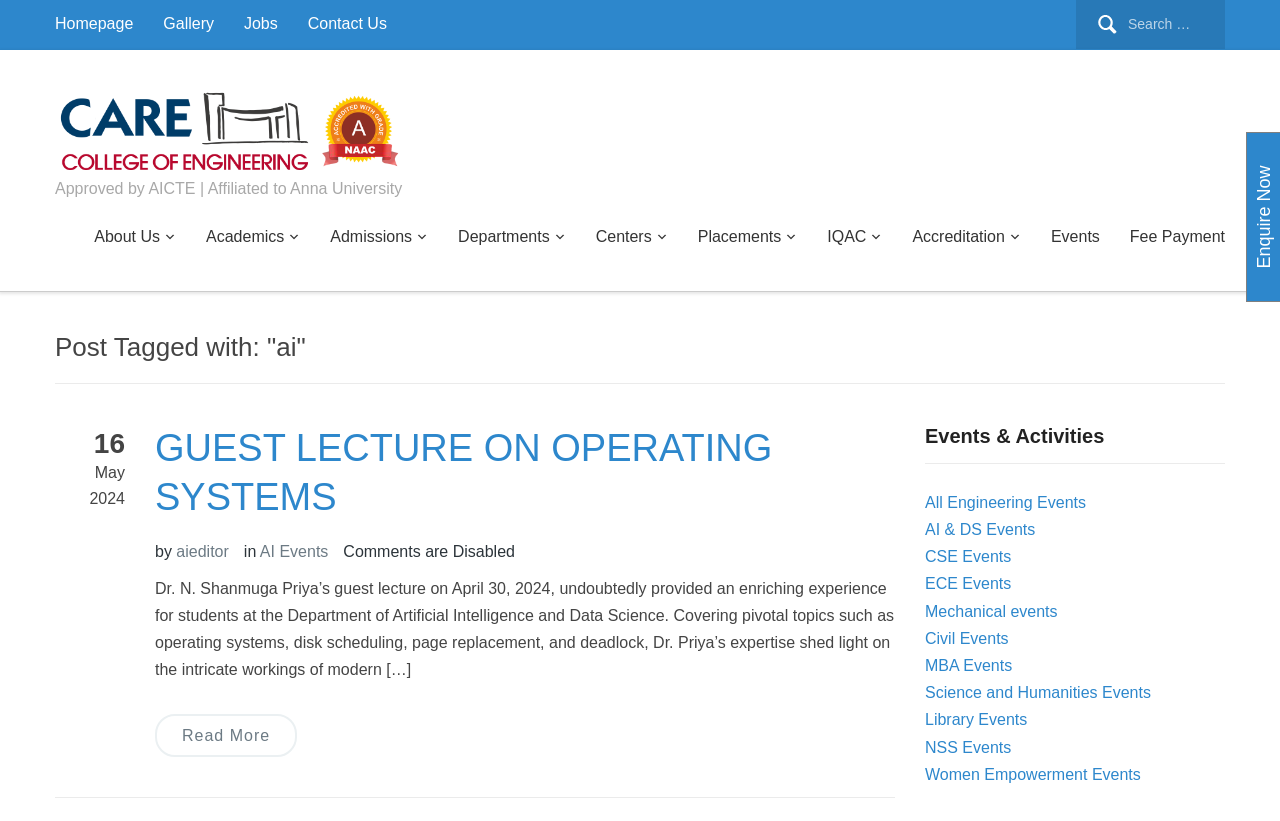Please find the bounding box for the following UI element description. Provide the coordinates in (top-left x, top-left y, bottom-right x, bottom-right y) format, with values between 0 and 1: GUEST LECTURE ON OPERATING SYSTEMS

[0.121, 0.52, 0.603, 0.631]